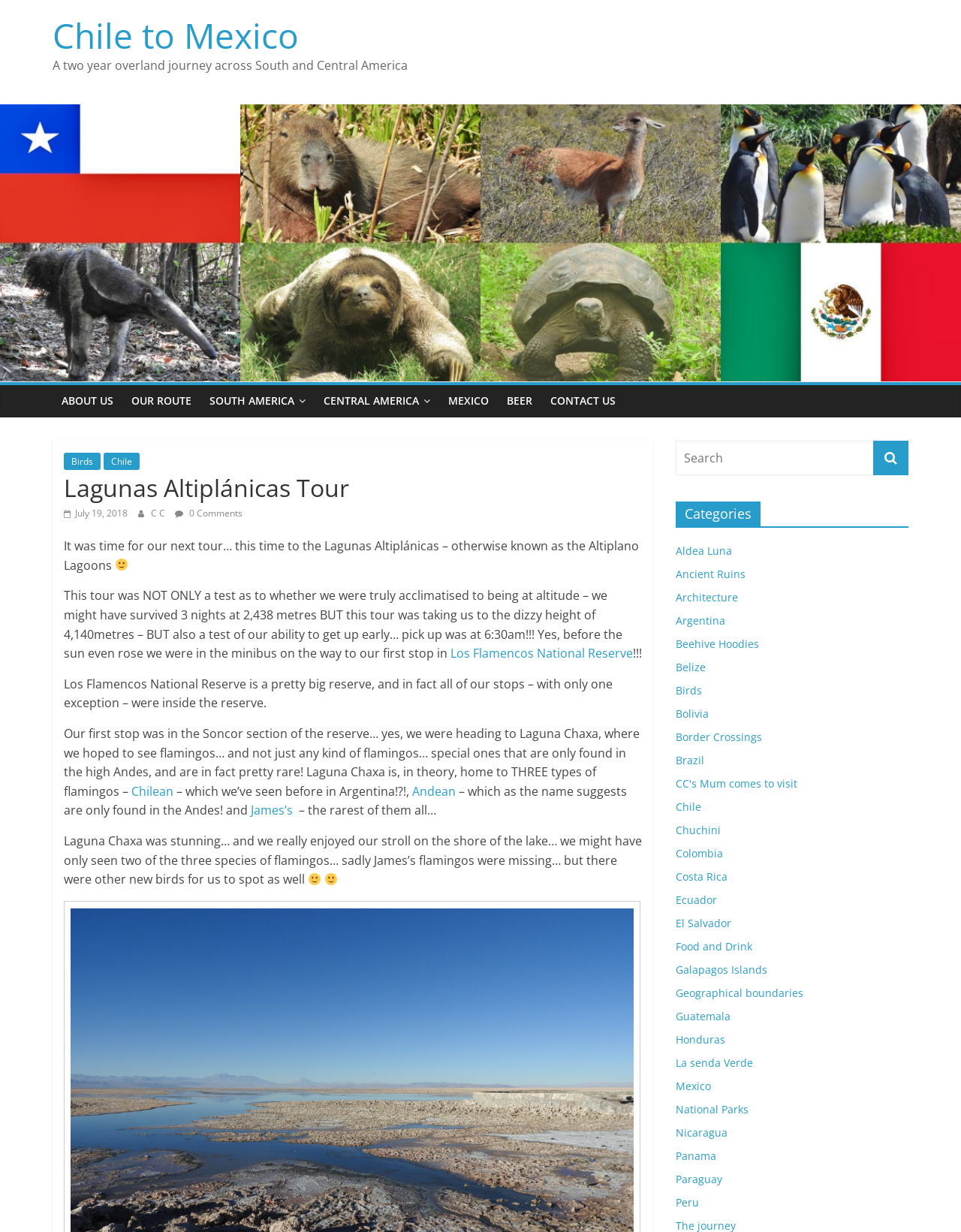What is the name of the tour described on this webpage?
Based on the image, provide a one-word or brief-phrase response.

Lagunas Altiplánicas Tour